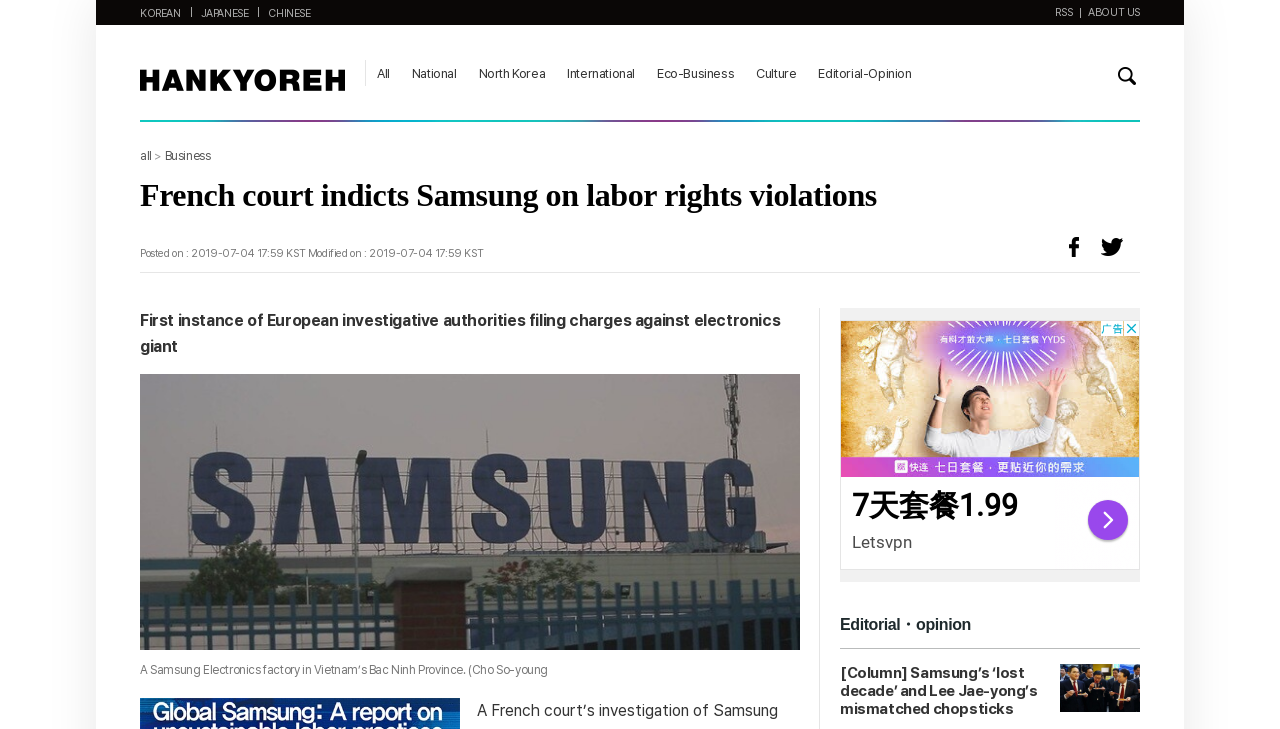Please provide a comprehensive response to the question below by analyzing the image: 
How many images are there in the article?

I found two images in the article, one of which is an image of a Samsung Electronics factory in Vietnam, and the other is an image associated with the '[Column] Samsung’s ‘lost decade’ and Lee Jae-yong’s mismatched chopsticks' article.